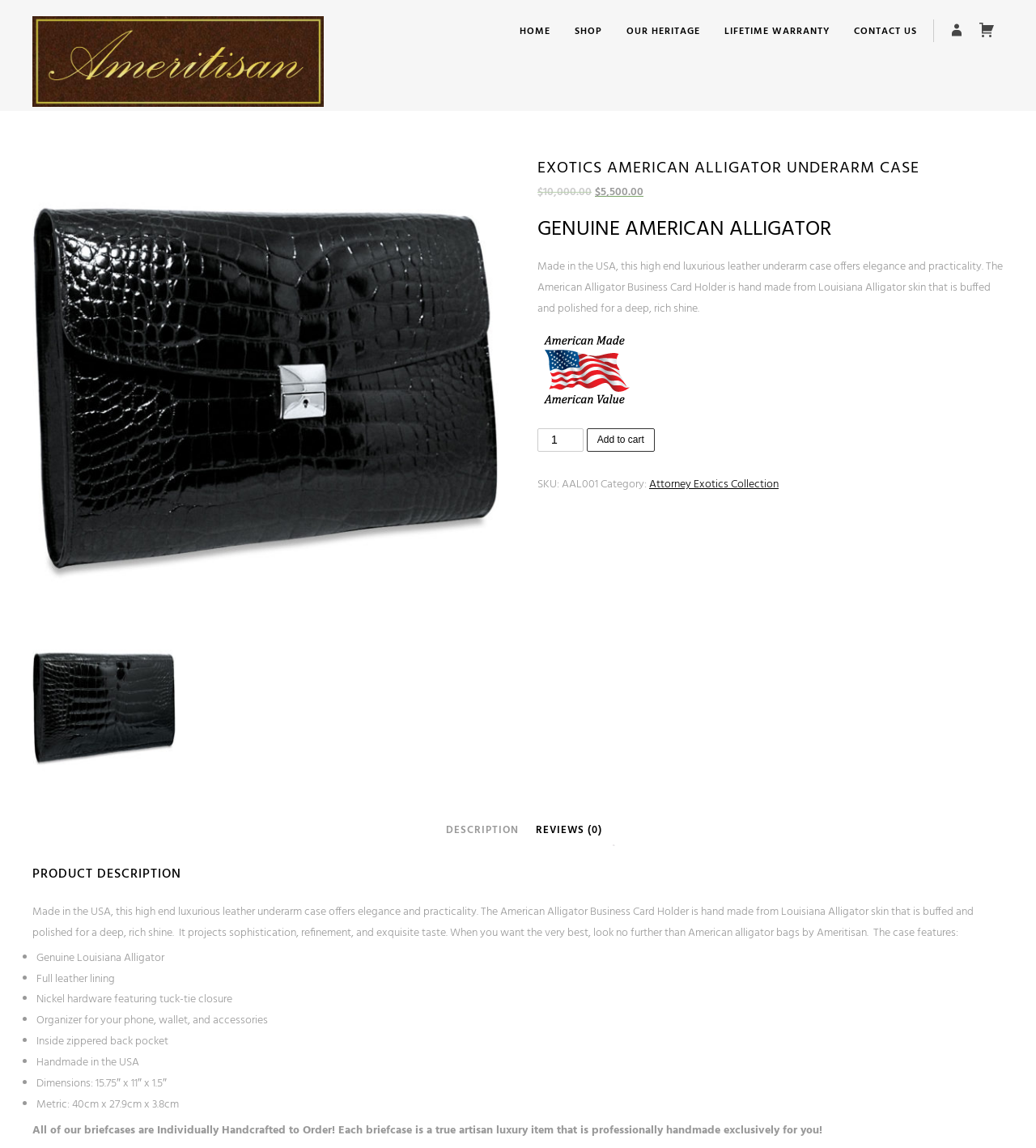Give a comprehensive overview of the webpage, including key elements.

This webpage is about a luxurious leather underarm case made from genuine American alligator skin, specifically the "American Alligator Business Card Holder" by Ameritisan. 

At the top of the page, there is a heading "AMERITISAN" followed by a row of links, including "HOME", "SHOP", "OUR HERITAGE", "LIFETIME WARRANTY", and "CONTACT US". 

Below this, there is a large image of the product, with a link to view the back of the case. 

To the right of the image, there is a heading "EXOTICS AMERICAN ALLIGATOR UNDERARM CASE" followed by the price of the product, "$10,000.00", which is currently on sale for "$5,500.00". 

Below the price, there is a description of the product, stating that it is made in the USA, offers elegance and practicality, and is hand made from Louisiana alligator skin. 

There is also a "Qty" spin button, an "Add to cart" button, and information about the product's SKU, category, and description. 

Further down the page, there are links to "DESCRIPTION" and "REVIEWS (0)".

The "PRODUCT DESCRIPTION" section provides more details about the product, including its features, such as genuine Louisiana alligator skin, full leather lining, nickel hardware, and an organizer for phone, wallet, and accessories. 

The product's dimensions are also listed, both in inches and metric units. 

Finally, there is a note stating that all briefcases are individually handcrafted to order and are true artisan luxury items.